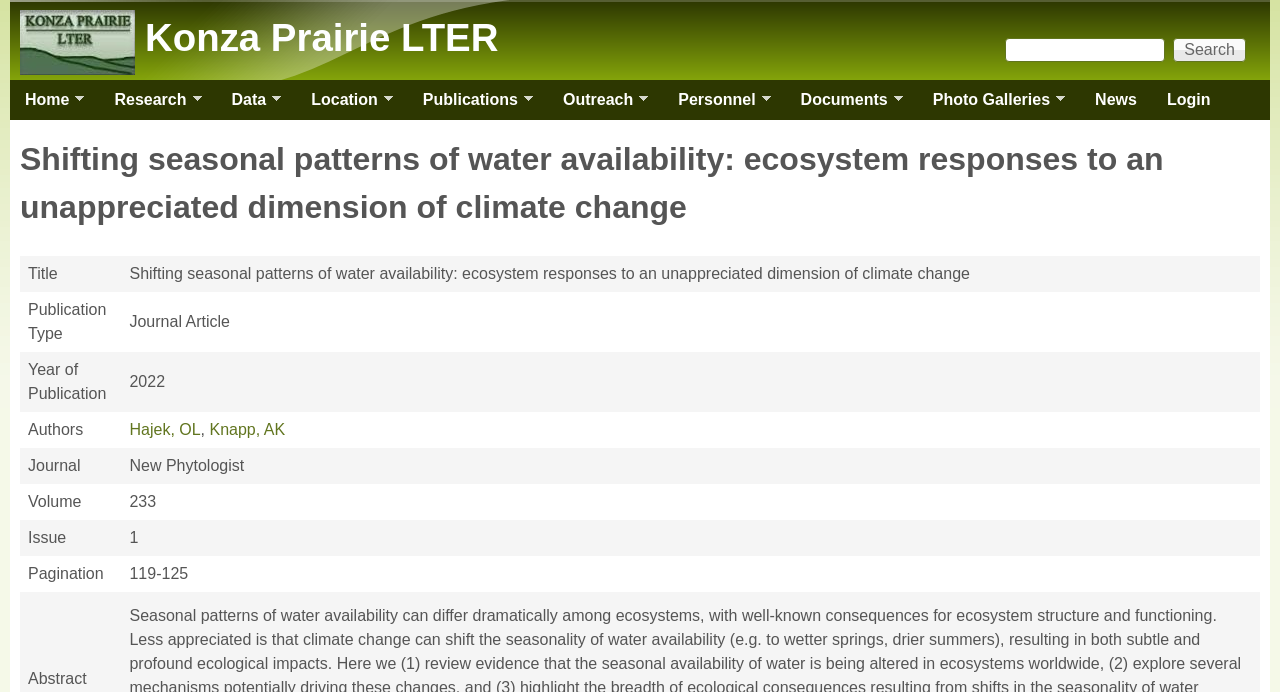What is the search function for?
Look at the image and respond to the question as thoroughly as possible.

The search function can be found in the top-right corner of the webpage, where it says 'Search form' and has a search box and a search button, allowing users to search for specific content on the webpage.